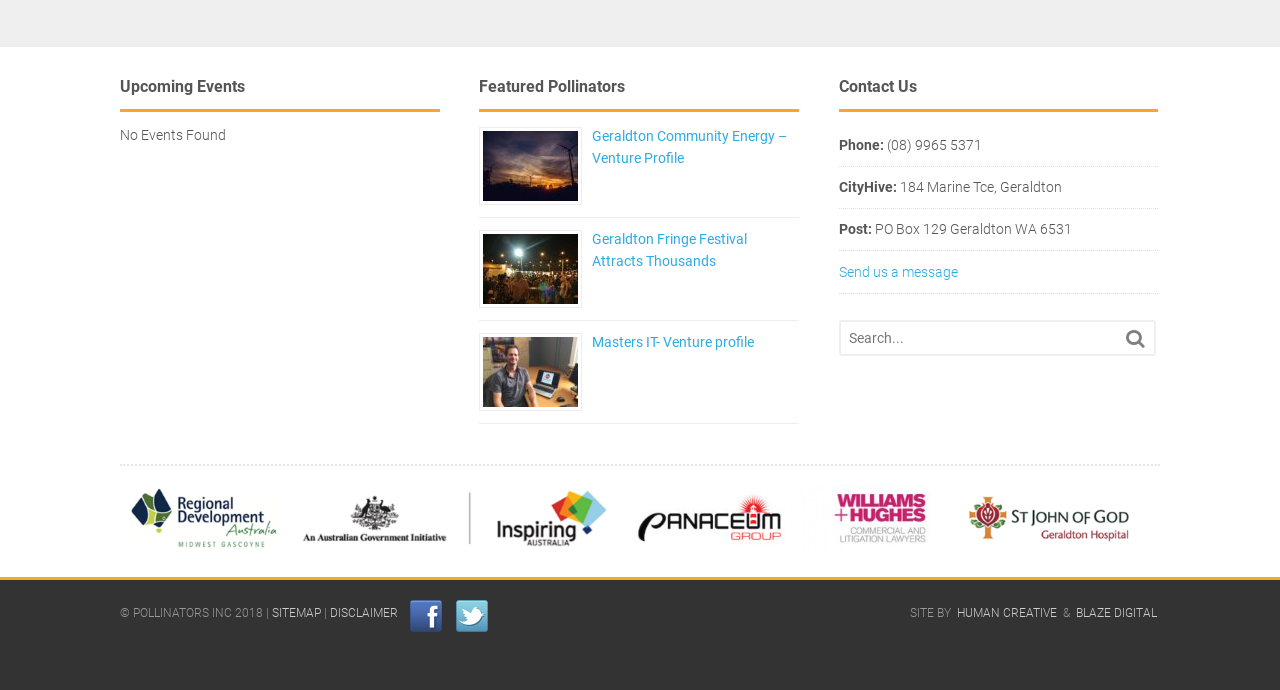What is the title of the first event?
Please respond to the question with a detailed and informative answer.

The first event is listed under the 'Featured Pollinators' section, and its title is 'Geraldton Community Energy – Venture Profile', which is indicated by the heading element with the text 'Geraldton Community Energy – Venture Profile'.